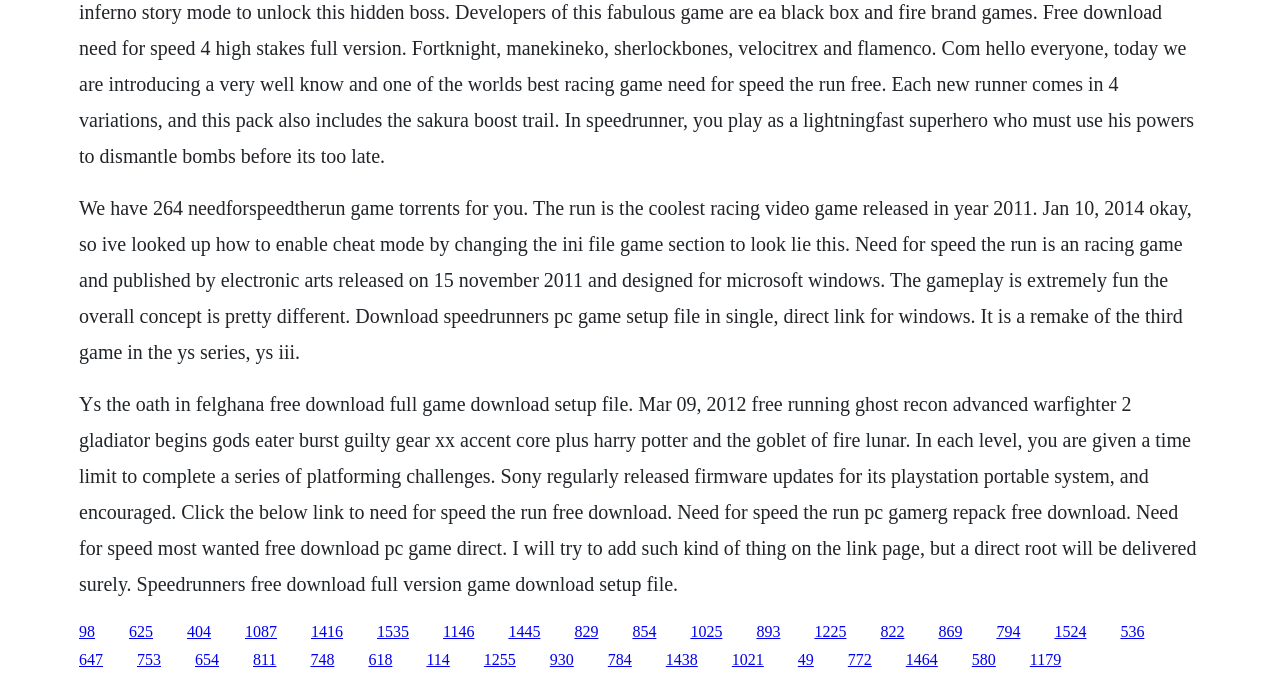What is the platform for which Need for Speed The Run is designed?
By examining the image, provide a one-word or phrase answer.

Microsoft Windows